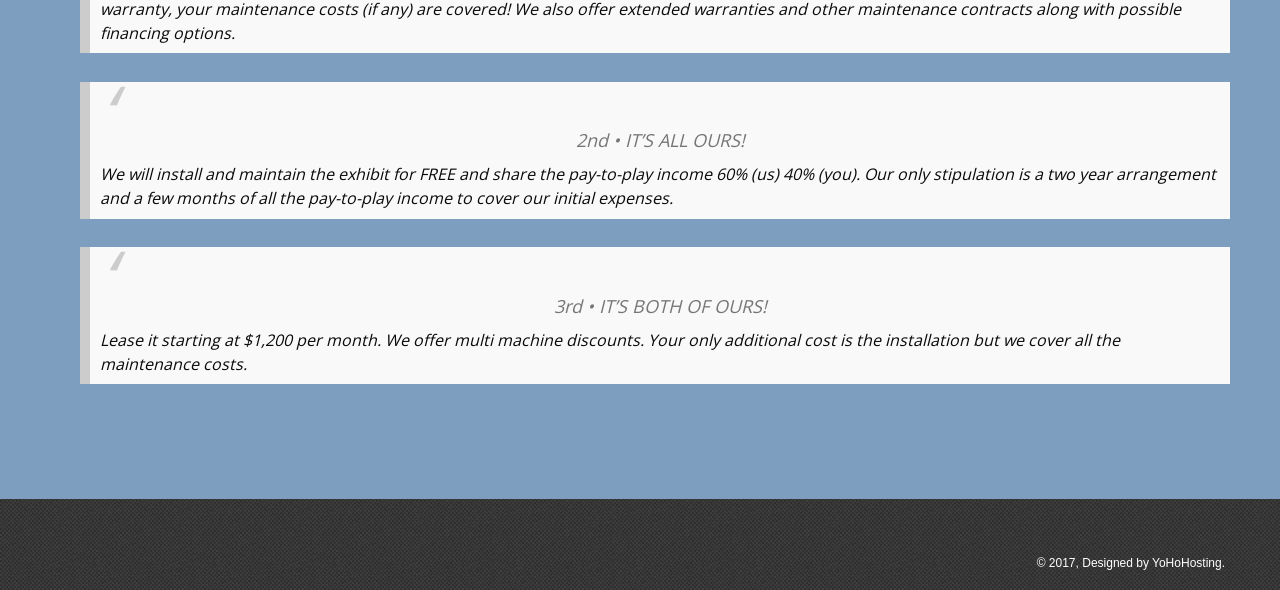What is the minimum monthly lease cost for the exhibit?
Based on the screenshot, give a detailed explanation to answer the question.

The StaticText element with the text 'Lease it starting at $1,200 per month.' indicates that the minimum monthly lease cost for the exhibit is $1,200.